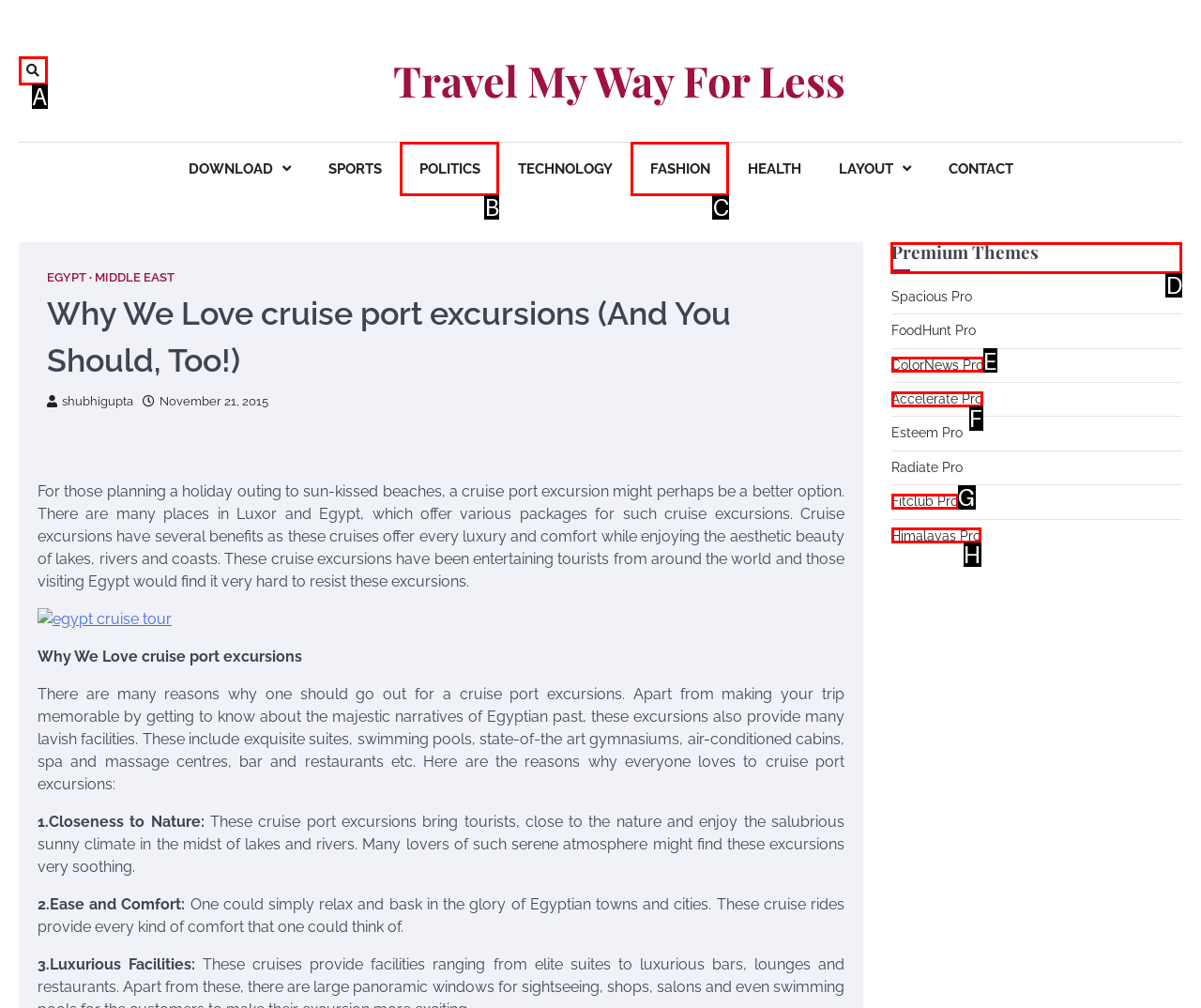Determine which option should be clicked to carry out this task: Explore the 'Premium Themes' section
State the letter of the correct choice from the provided options.

D